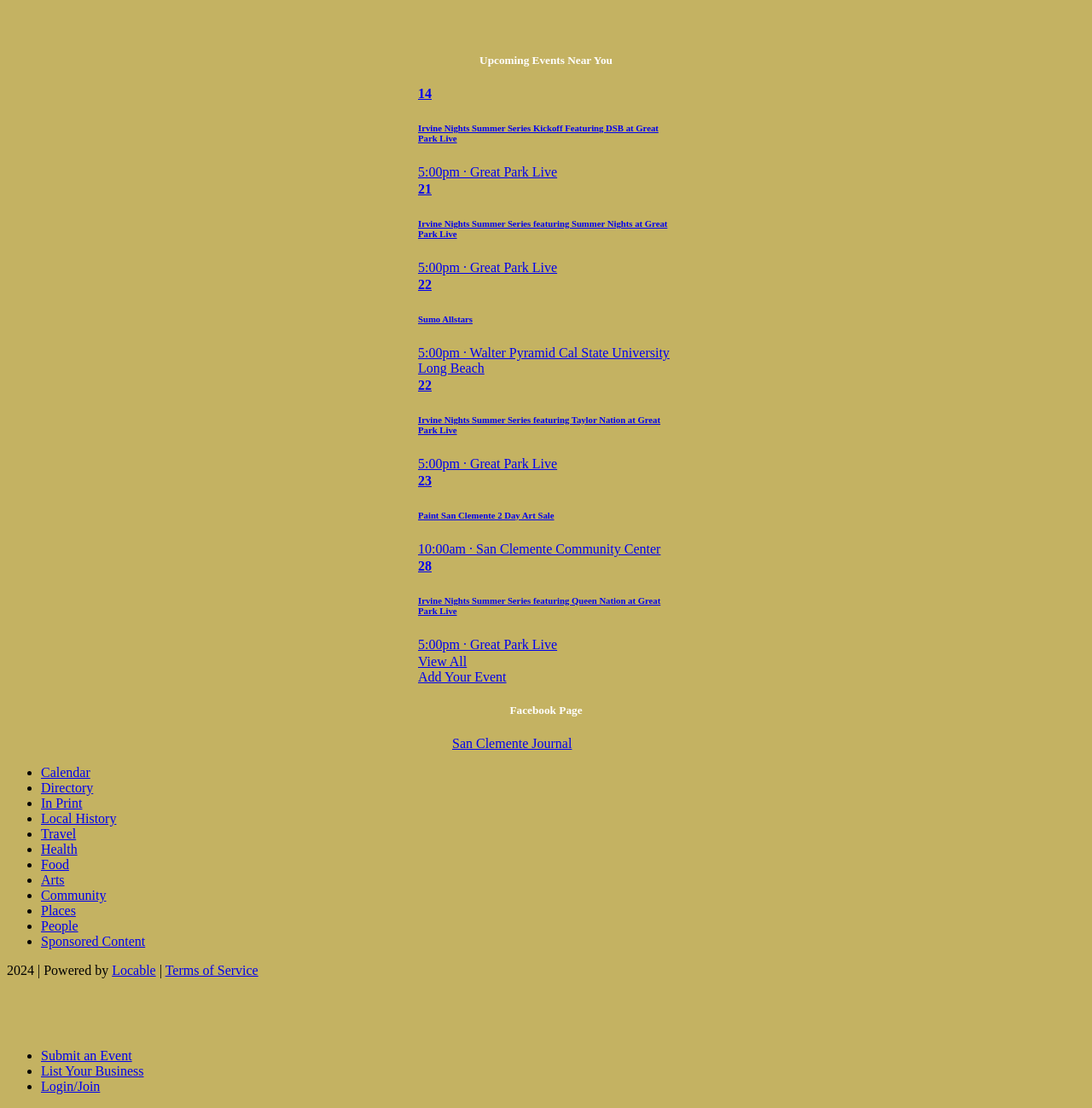Predict the bounding box coordinates of the area that should be clicked to accomplish the following instruction: "View all events". The bounding box coordinates should consist of four float numbers between 0 and 1, i.e., [left, top, right, bottom].

[0.383, 0.59, 0.428, 0.603]